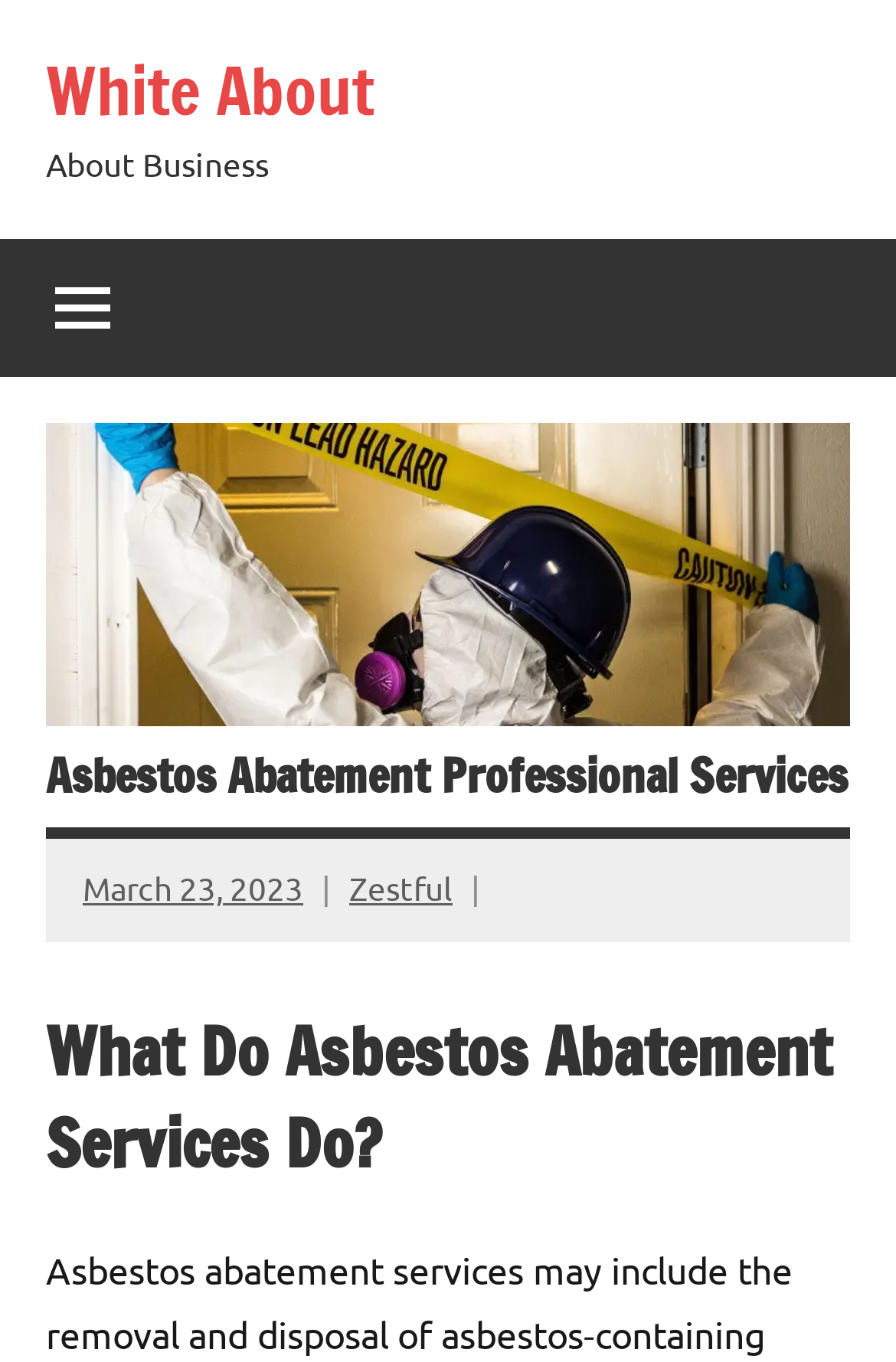Write a detailed summary of the webpage.

The webpage is about Asbestos Abatement Professional Services, with a focus on the company White About. At the top left of the page, there is a link to "White About" and a static text "About Business" positioned below it. 

To the right of these elements, there is a button that controls the primary menu, which is not expanded by default. Below the button, there is a figure that takes up most of the width of the page. 

Above the figure, there is a header section that contains the main title "Asbestos Abatement Professional Services" and two links: one to a date "March 23, 2023" and another to "Zestful". 

Further down the page, there is a heading that asks "What Do Asbestos Abatement Services Do?", which is likely the start of a section that explains the services provided.